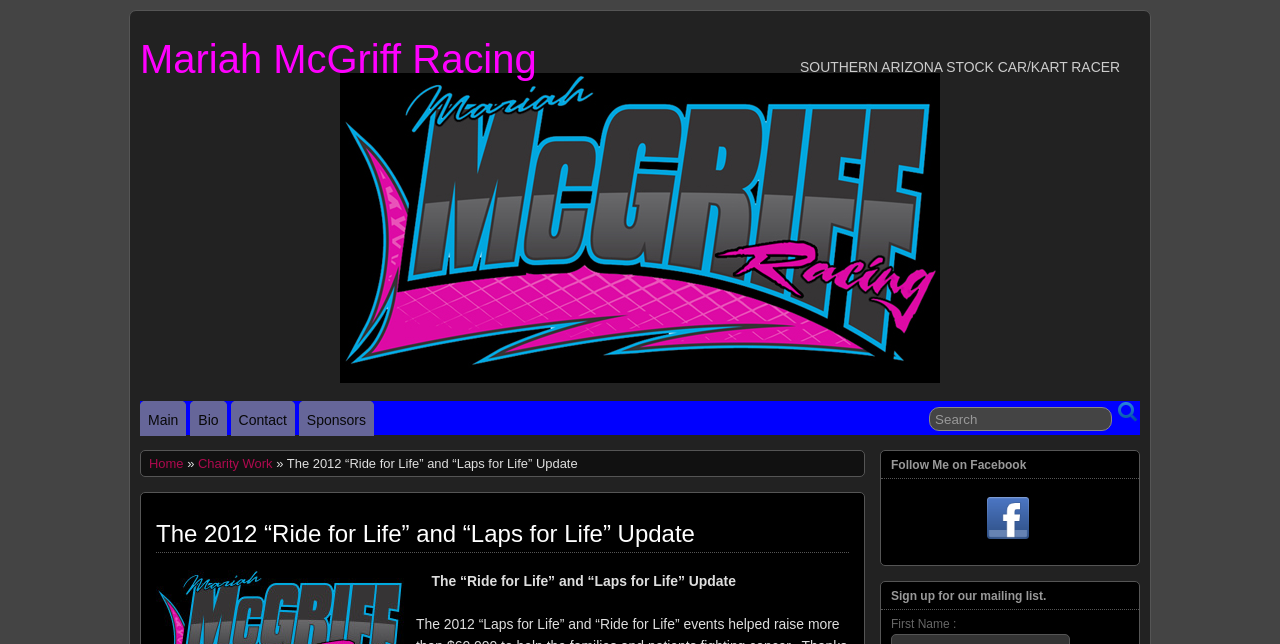Please give a succinct answer using a single word or phrase:
What social media platform is mentioned on the webpage?

Facebook